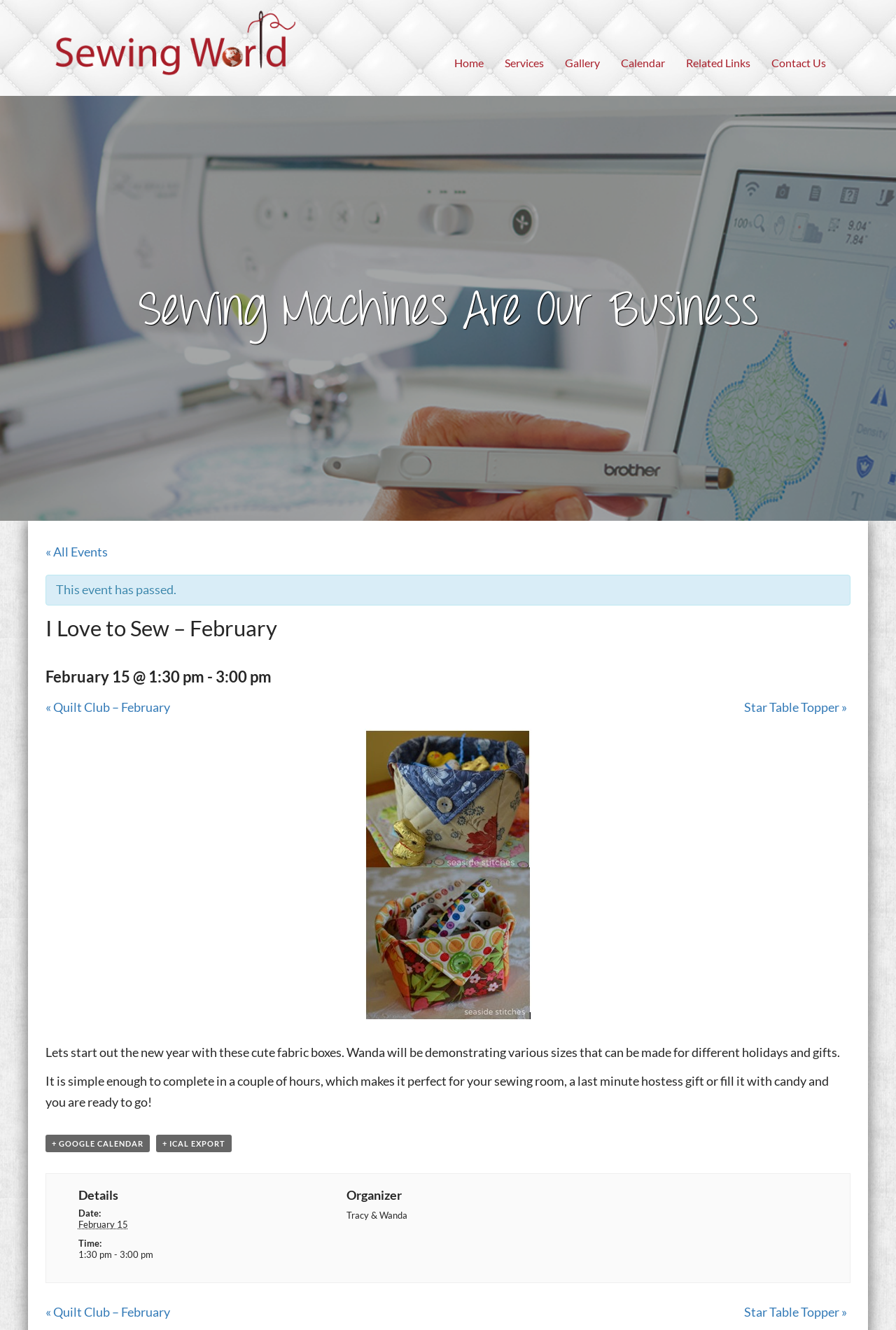Based on the element description: "+ Google Calendar", identify the bounding box coordinates for this UI element. The coordinates must be four float numbers between 0 and 1, listed as [left, top, right, bottom].

[0.051, 0.853, 0.167, 0.866]